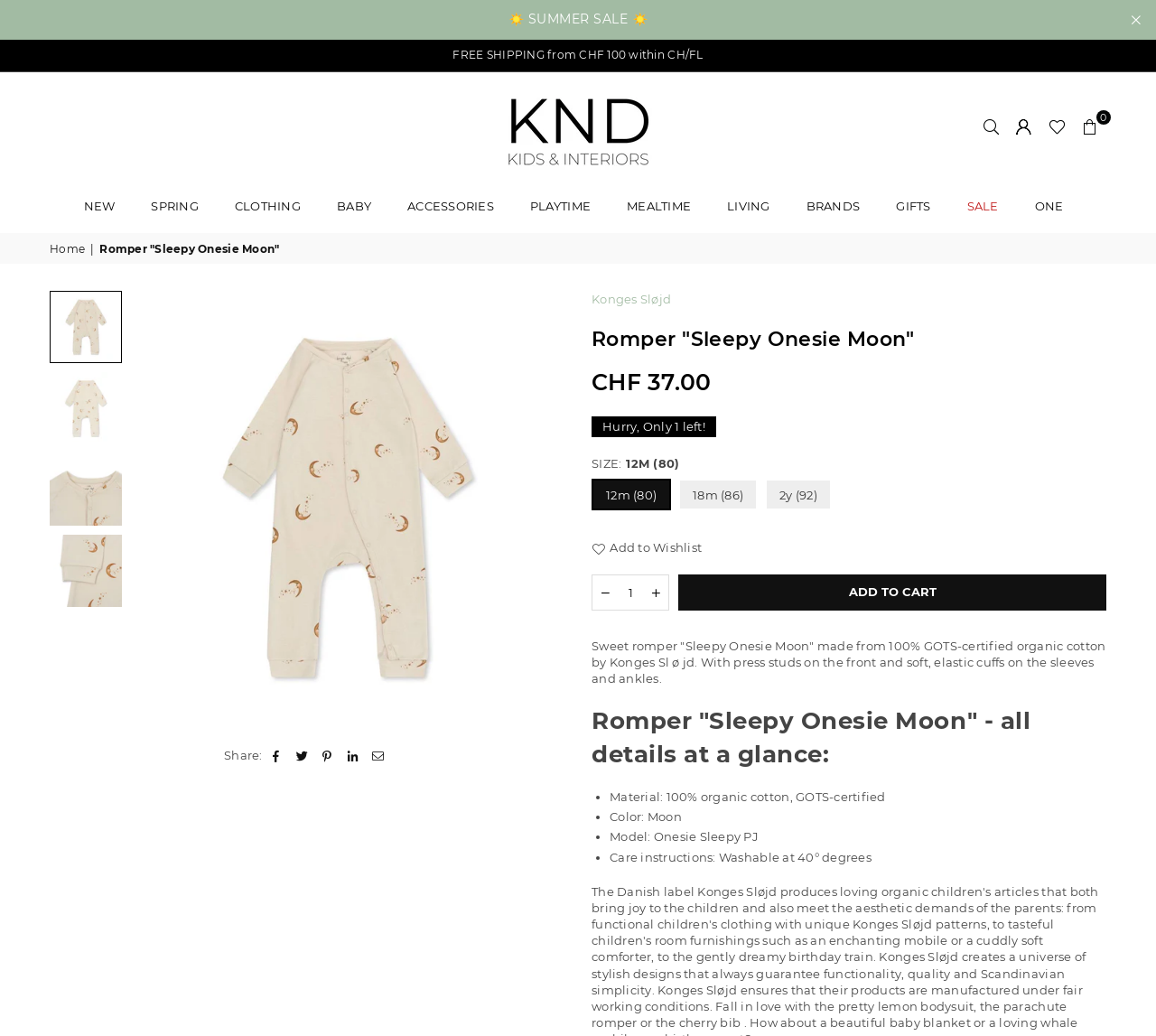Determine the coordinates of the bounding box that should be clicked to complete the instruction: "Click on the 'Next' button". The coordinates should be represented by four float numbers between 0 and 1: [left, top, right, bottom].

[0.453, 0.475, 0.48, 0.506]